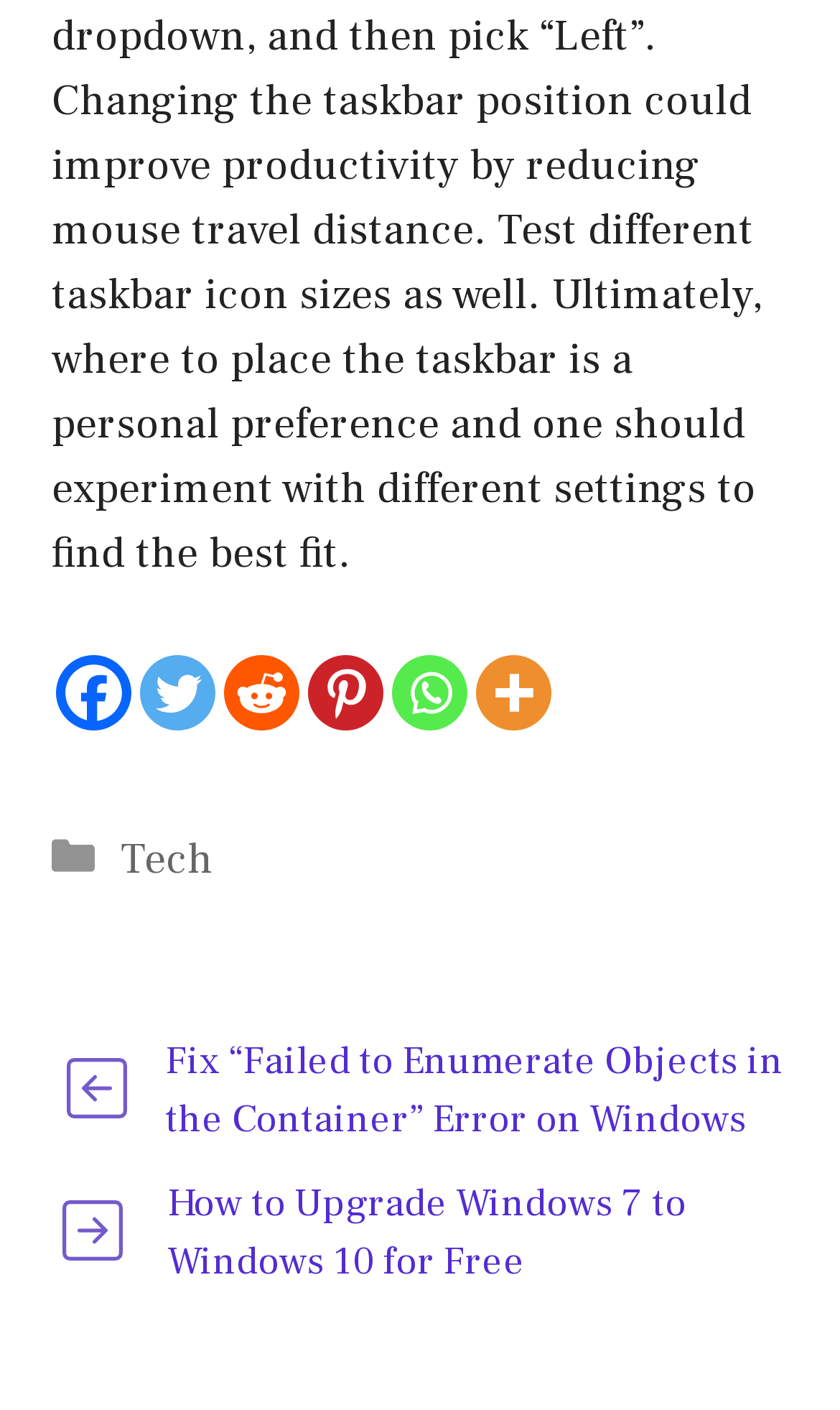Please give a succinct answer using a single word or phrase:
How many links are there in the main content section?

3